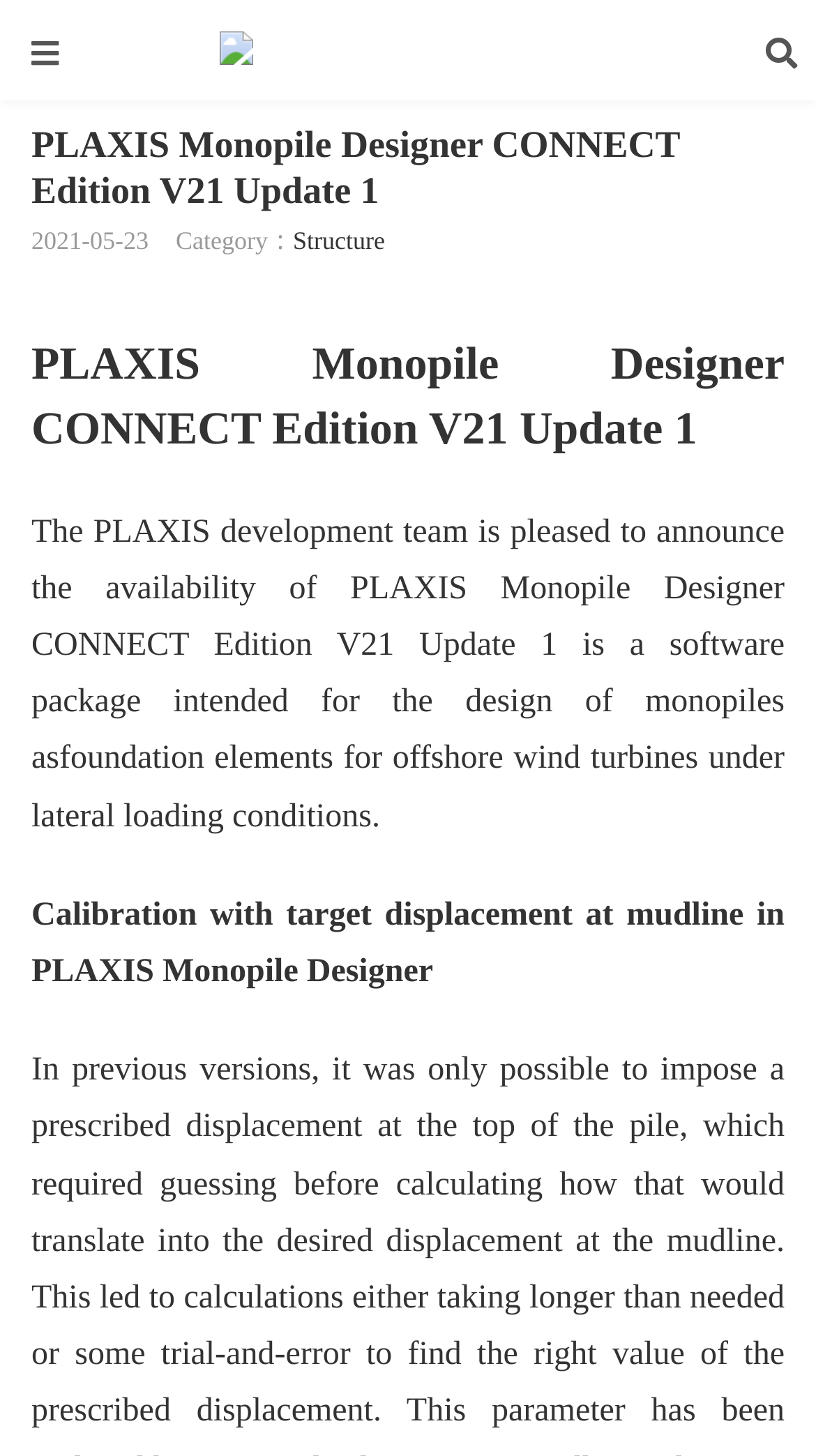What is the category of the software?
Answer the question with as much detail as you can, using the image as a reference.

The webpage has a static text 'Category：' followed by a link 'Structure', which suggests that the category of the software is Structure.